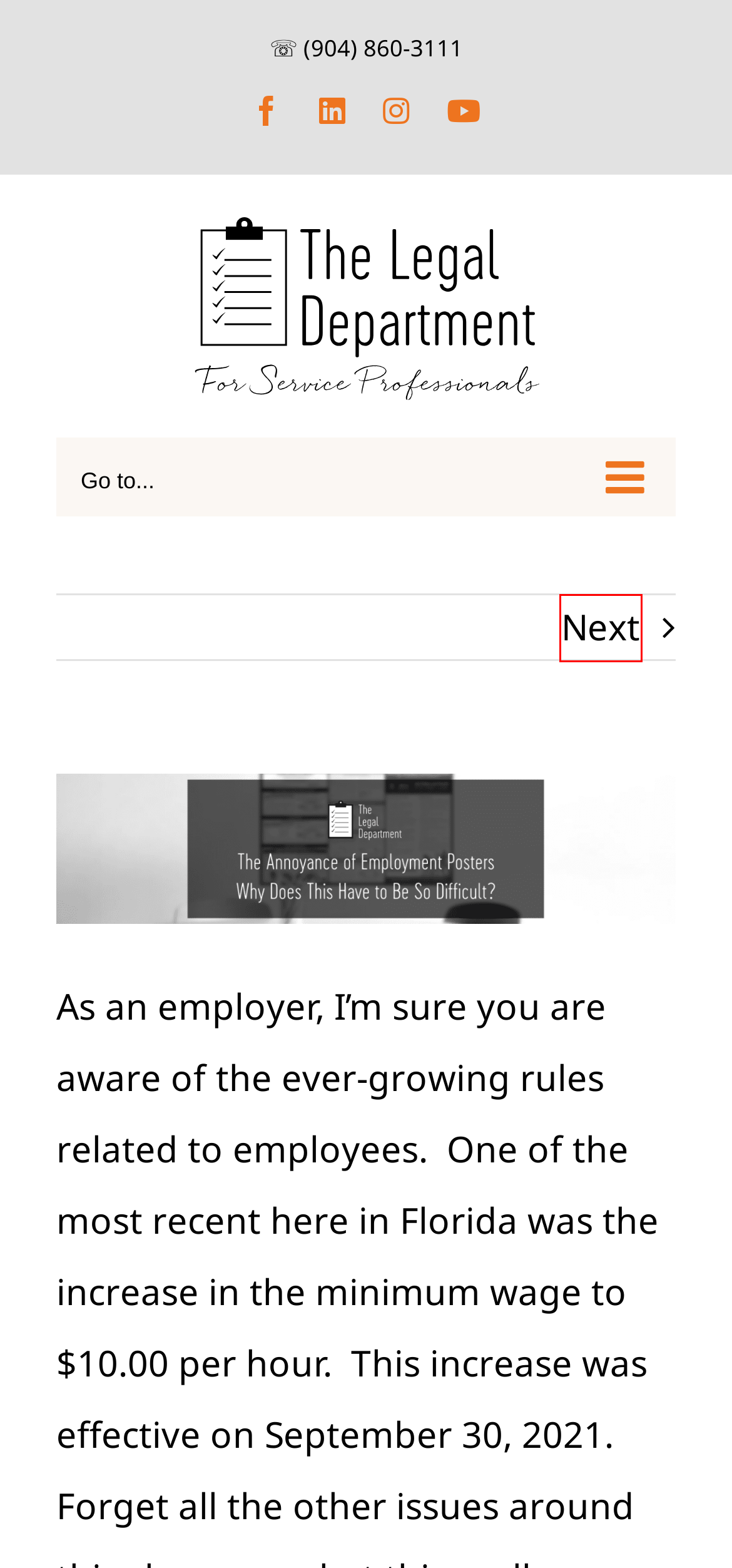Look at the screenshot of a webpage where a red rectangle bounding box is present. Choose the webpage description that best describes the new webpage after clicking the element inside the red bounding box. Here are the candidates:
A. Bei XING anmelden
B. Laurie Lee, Author at The Legal Department
C. Home - America's SBDC
D. Worker Relationships Archives - The Legal Department
E. Free Florida Law Discrimination Labor Law Poster
2024
F. Women Business Owner of North Florida - Home
G. The Legal Department | Small Business Attorney | Jacksonville FL
H. Where Are the Keys? - The Legal Department

H